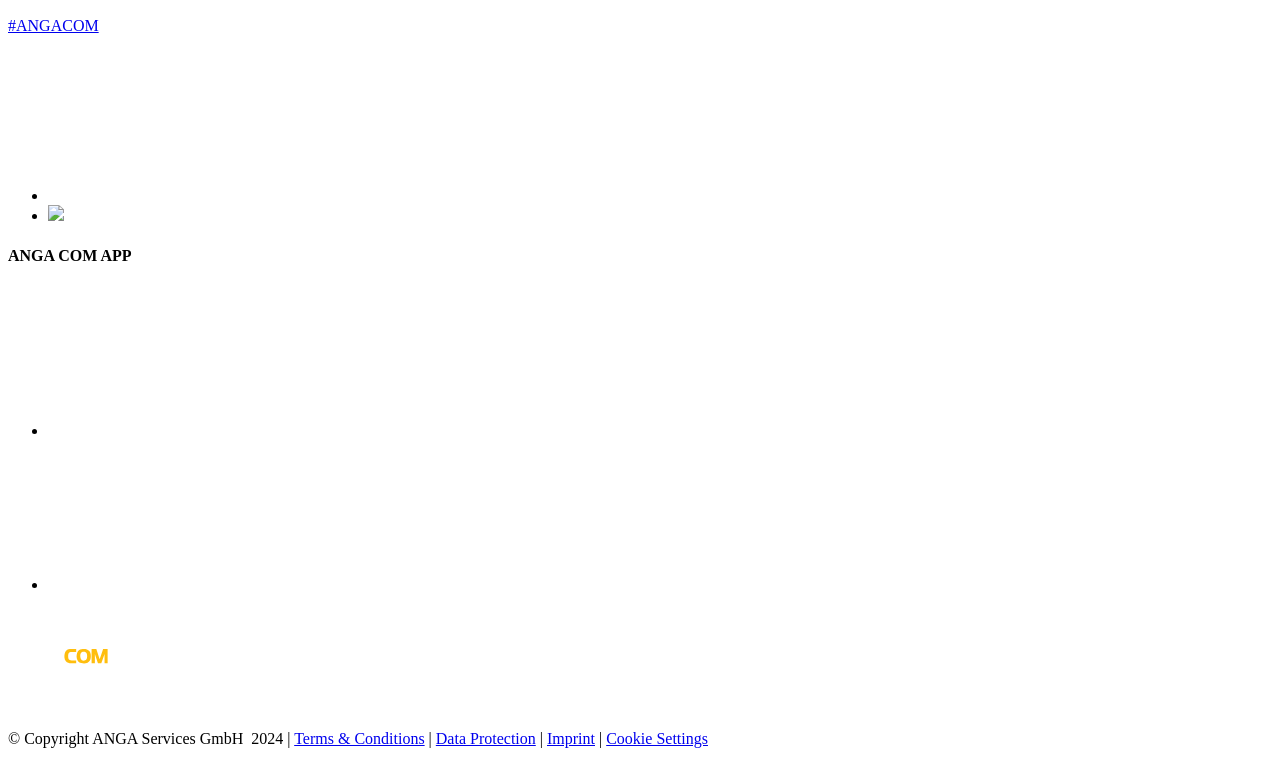What is the name of the app mentioned on the webpage?
Can you offer a detailed and complete answer to this question?

I looked at the heading element with the text 'ANGA COM APP' and extracted the name of the app mentioned on the webpage, which is ANGA COM APP.